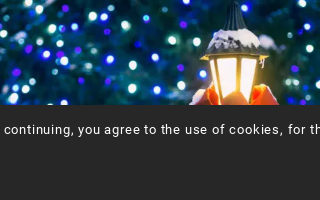Create a detailed narrative of what is happening in the image.

The image features a cozy holiday scene illuminated by a beautifully lit lantern held in a person's hands, gently glowing against a backdrop of sparkling blue and white fairy lights. The lantern is adorned with a light dusting of snow, suggesting a wintry atmosphere that evokes the spirit of the festive season. This imagery captures the warmth and charm of the holidays, inviting feelings of nostalgia and joy as winter festivities approach.